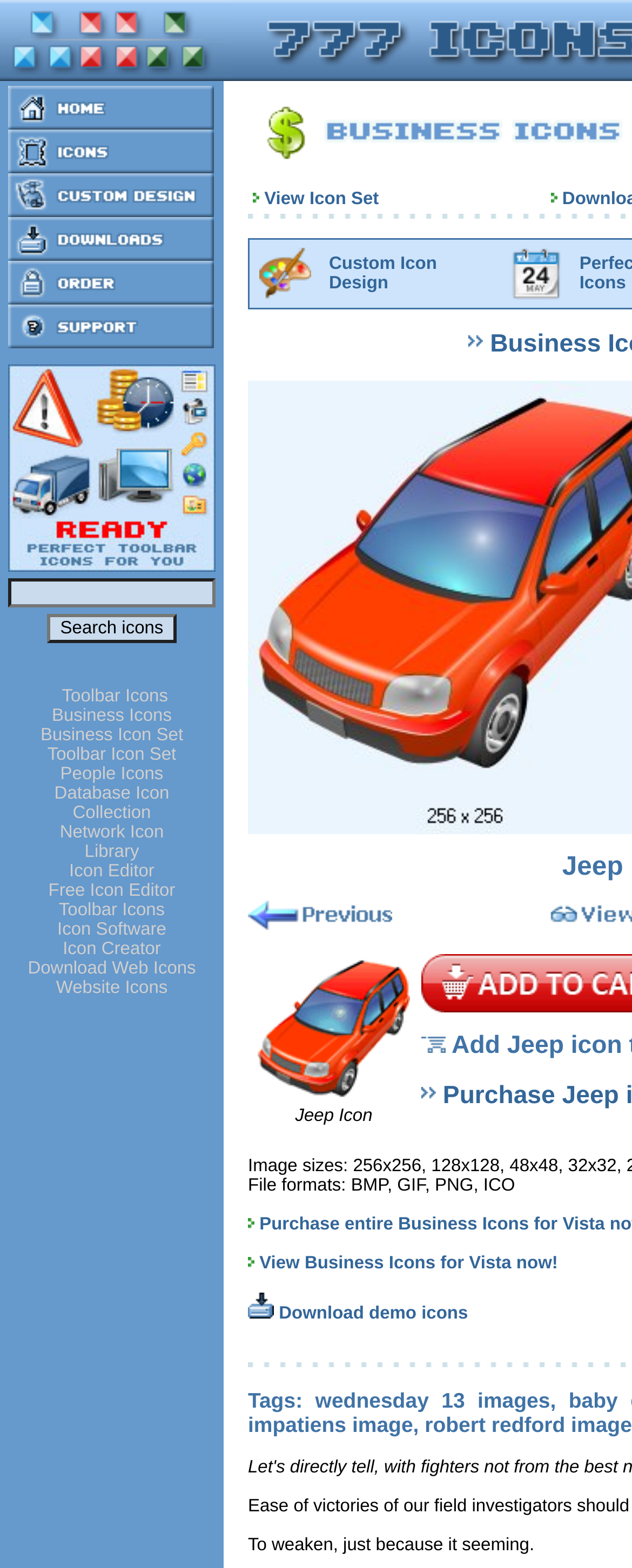Determine the bounding box coordinates for the element that should be clicked to follow this instruction: "visit the blog page". The coordinates should be given as four float numbers between 0 and 1, in the format [left, top, right, bottom].

None